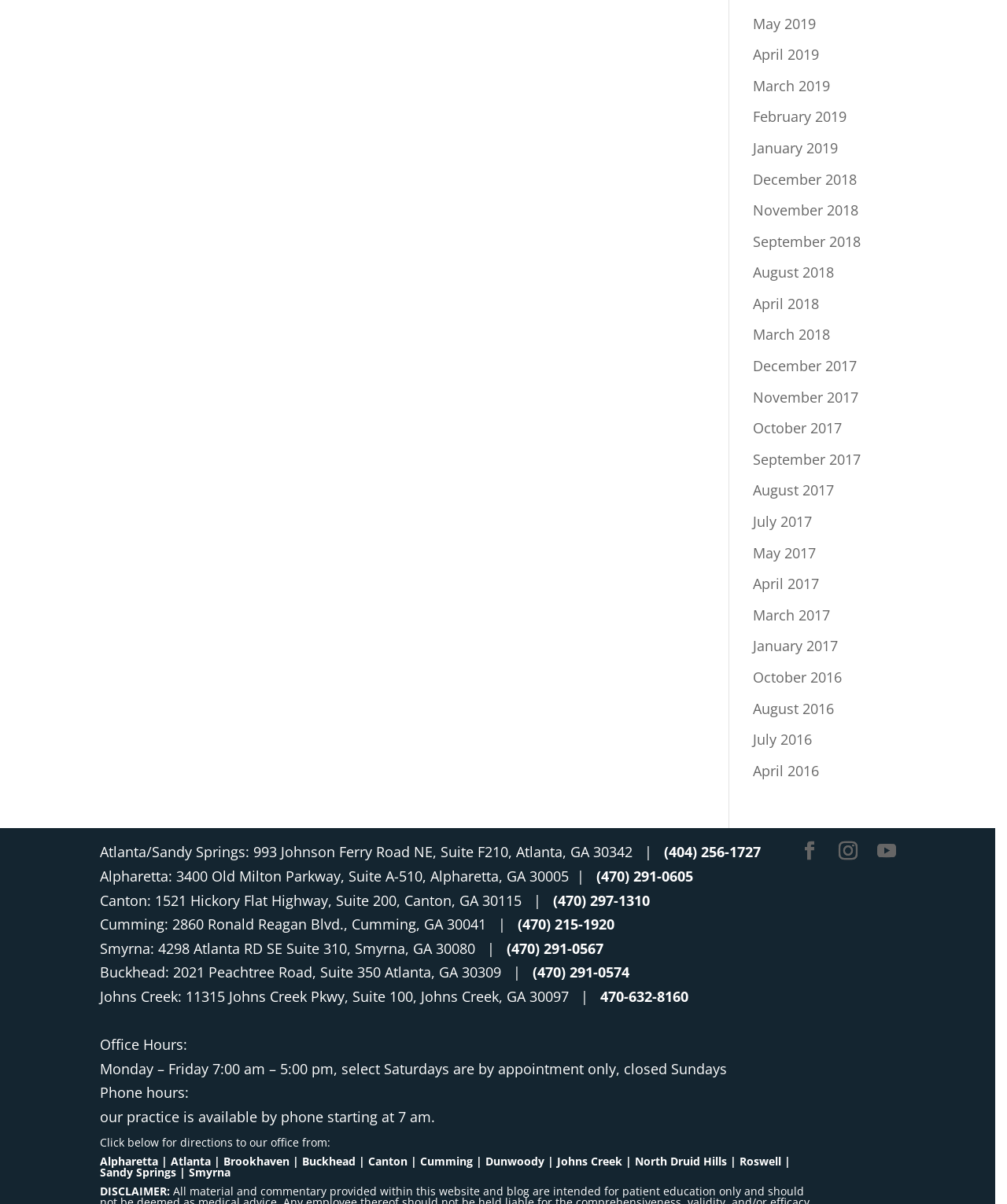Please find the bounding box coordinates of the section that needs to be clicked to achieve this instruction: "View Atlanta office details".

[0.099, 0.7, 0.659, 0.715]